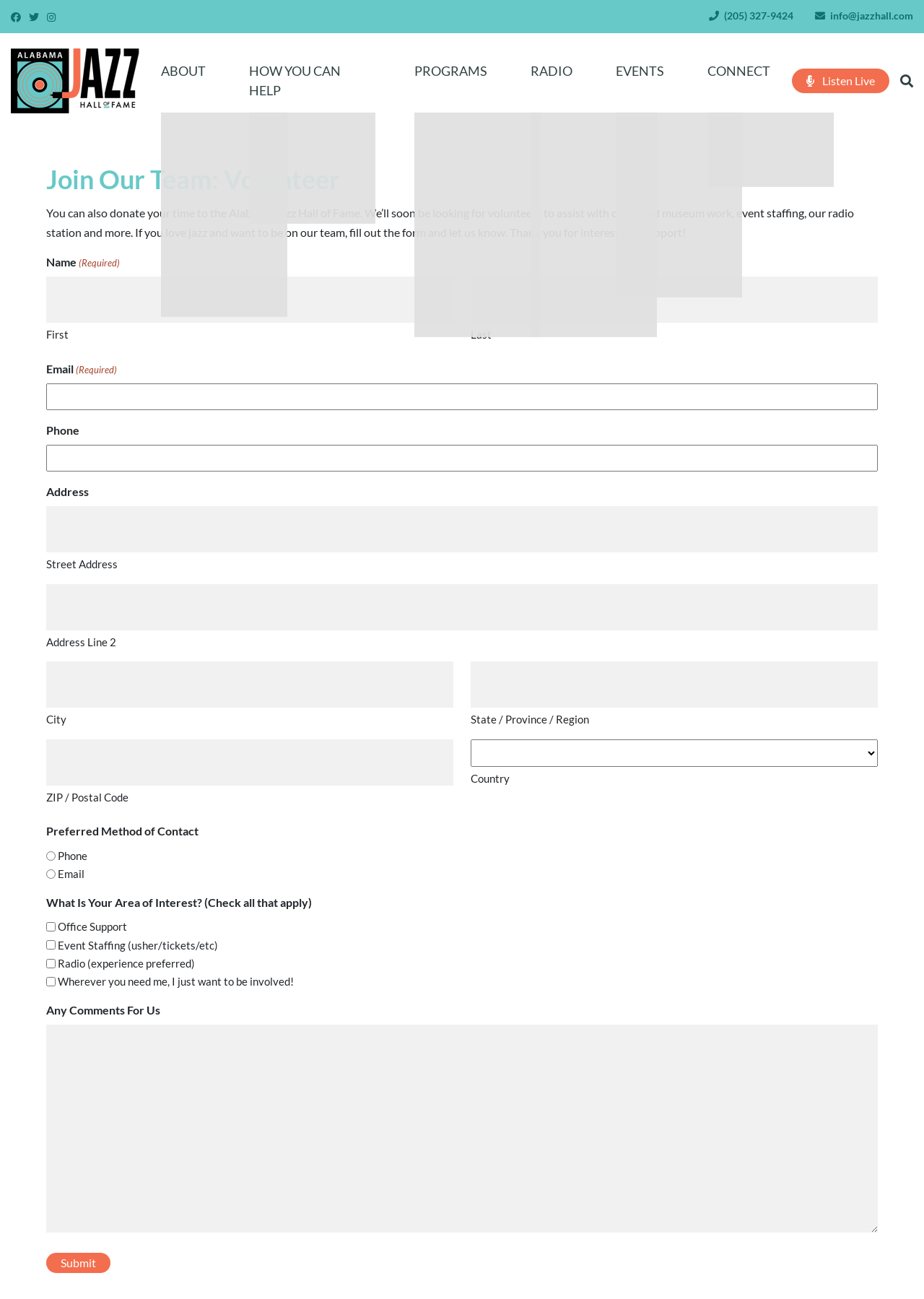Find the coordinates for the bounding box of the element with this description: "parent_node: Address Line 2 name="input_11.2"".

[0.05, 0.45, 0.95, 0.485]